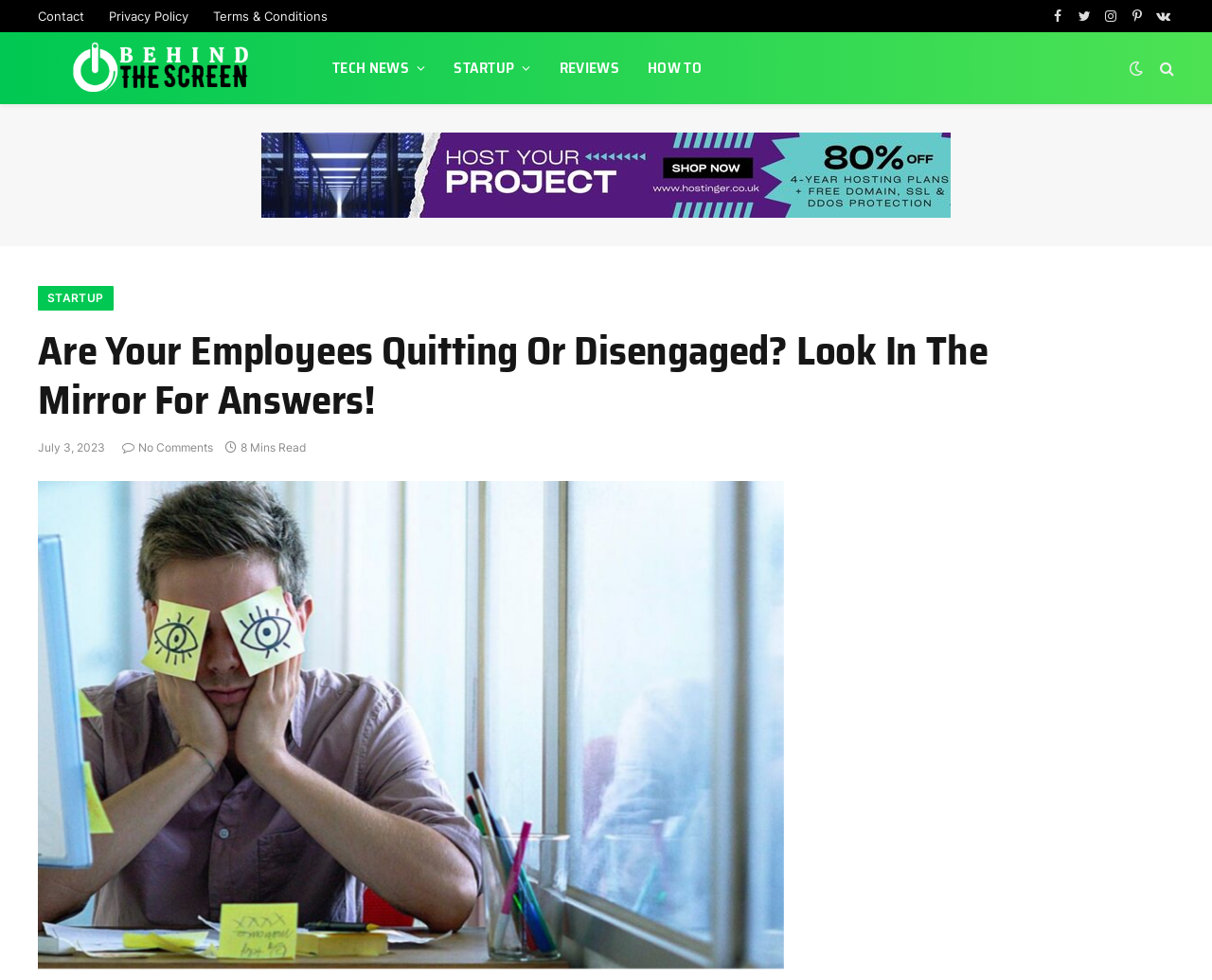Locate the bounding box coordinates of the clickable area needed to fulfill the instruction: "Read the article".

[0.031, 0.491, 0.647, 0.989]